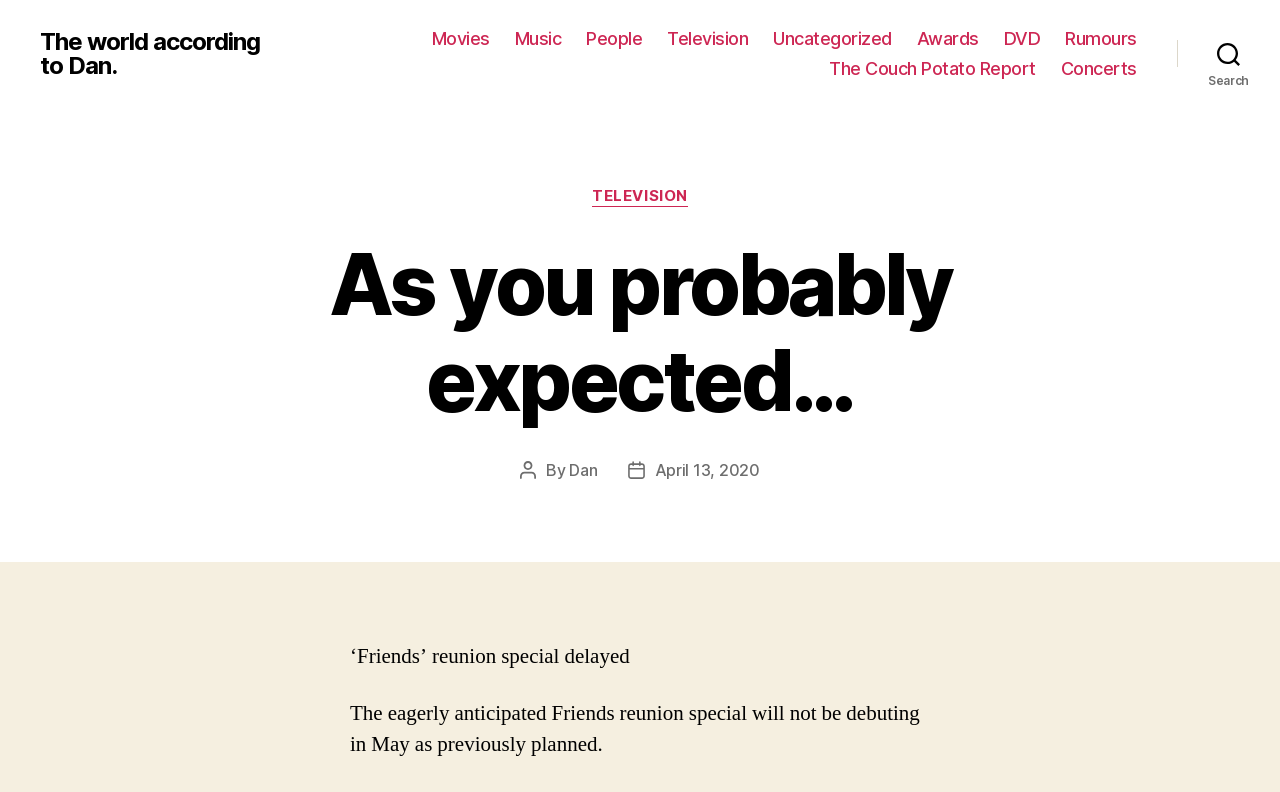From the element description The Couch Potato Report, predict the bounding box coordinates of the UI element. The coordinates must be specified in the format (top-left x, top-left y, bottom-right x, bottom-right y) and should be within the 0 to 1 range.

[0.648, 0.073, 0.809, 0.1]